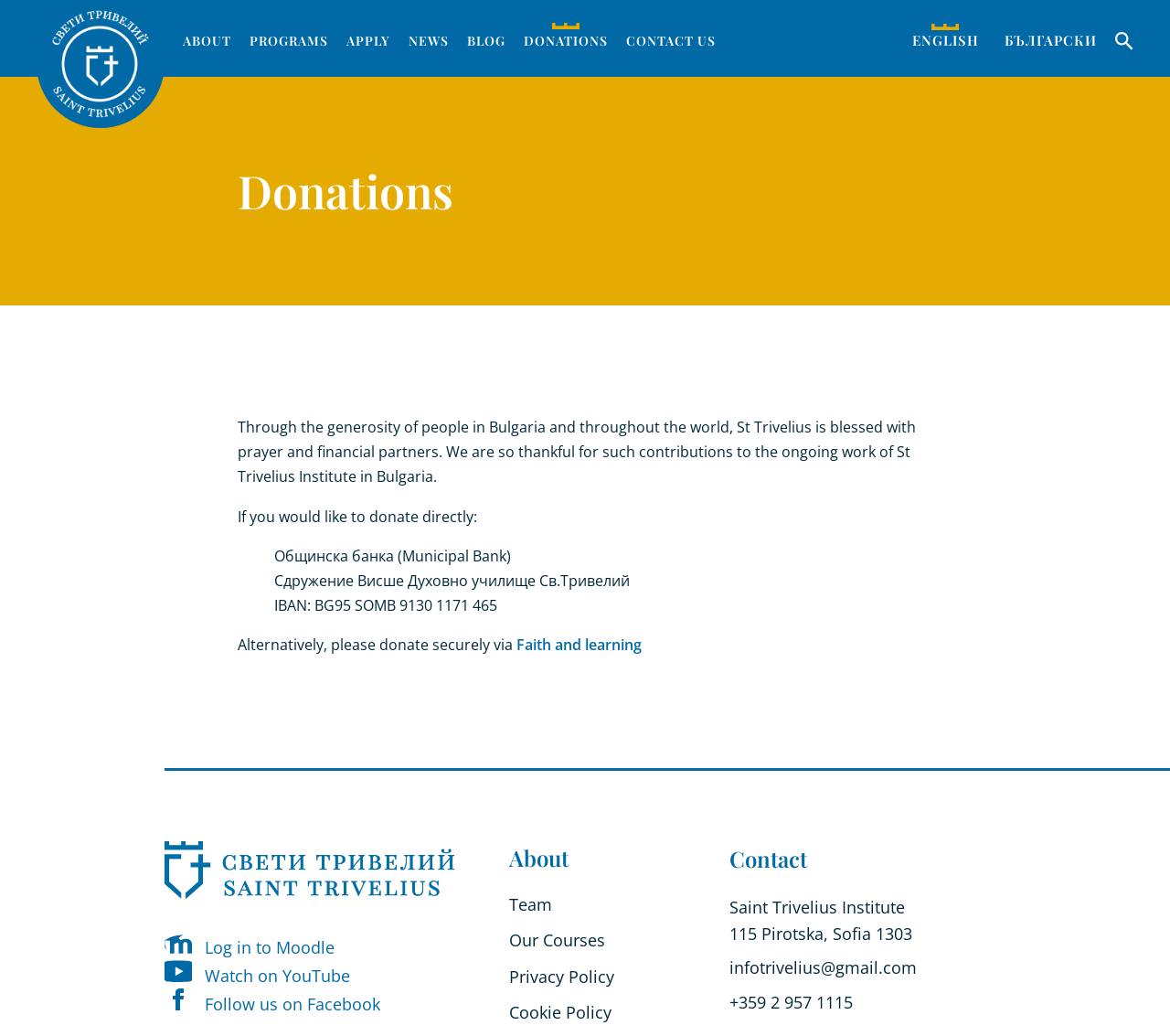Locate the bounding box coordinates of the area you need to click to fulfill this instruction: 'Click on the 'Watch on YouTube' link'. The coordinates must be in the form of four float numbers ranging from 0 to 1: [left, top, right, bottom].

[0.141, 0.931, 0.299, 0.952]